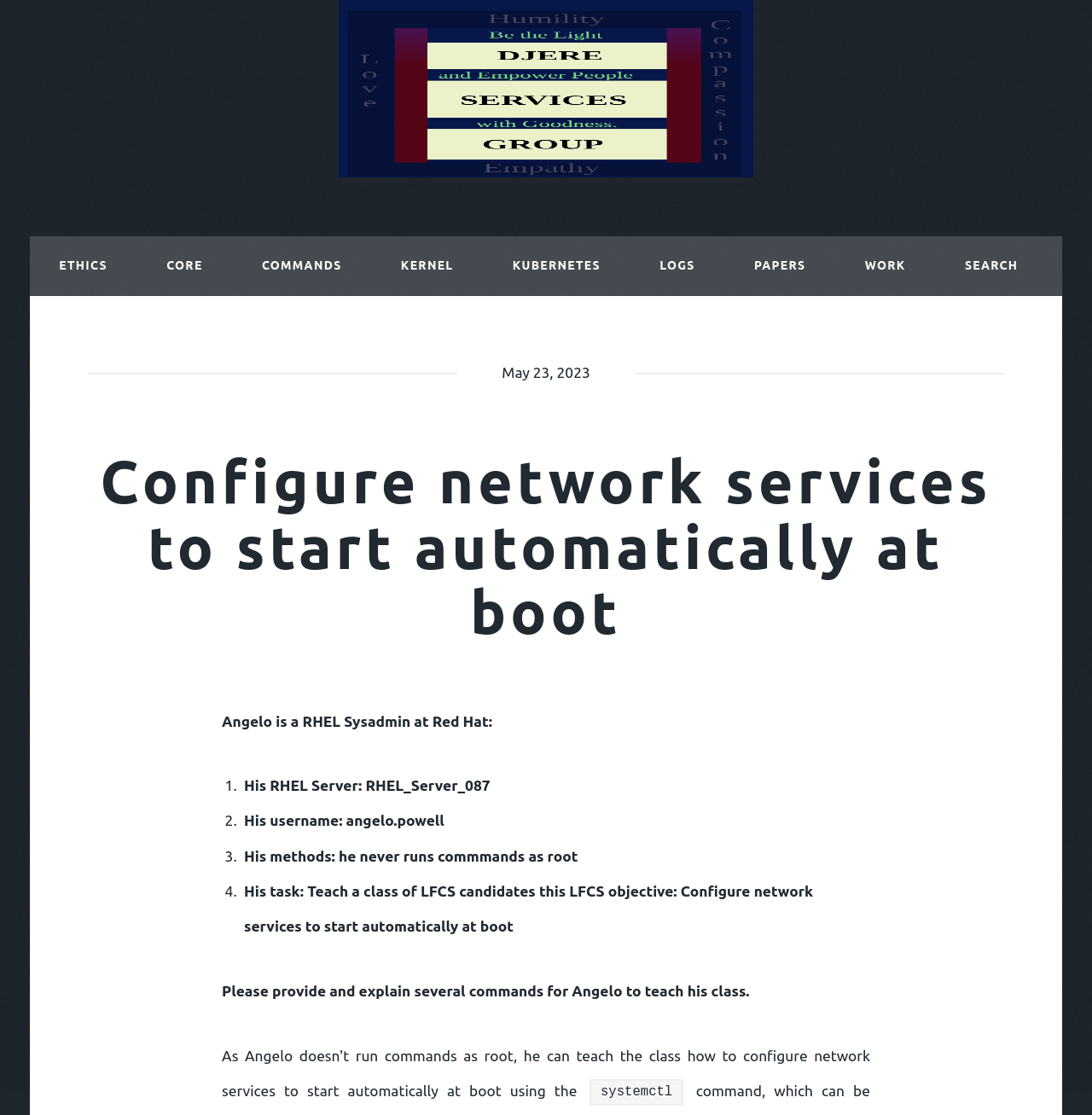Locate the bounding box coordinates of the clickable region necessary to complete the following instruction: "Click on ETHICS link". Provide the coordinates in the format of four float numbers between 0 and 1, i.e., [left, top, right, bottom].

[0.027, 0.212, 0.125, 0.266]